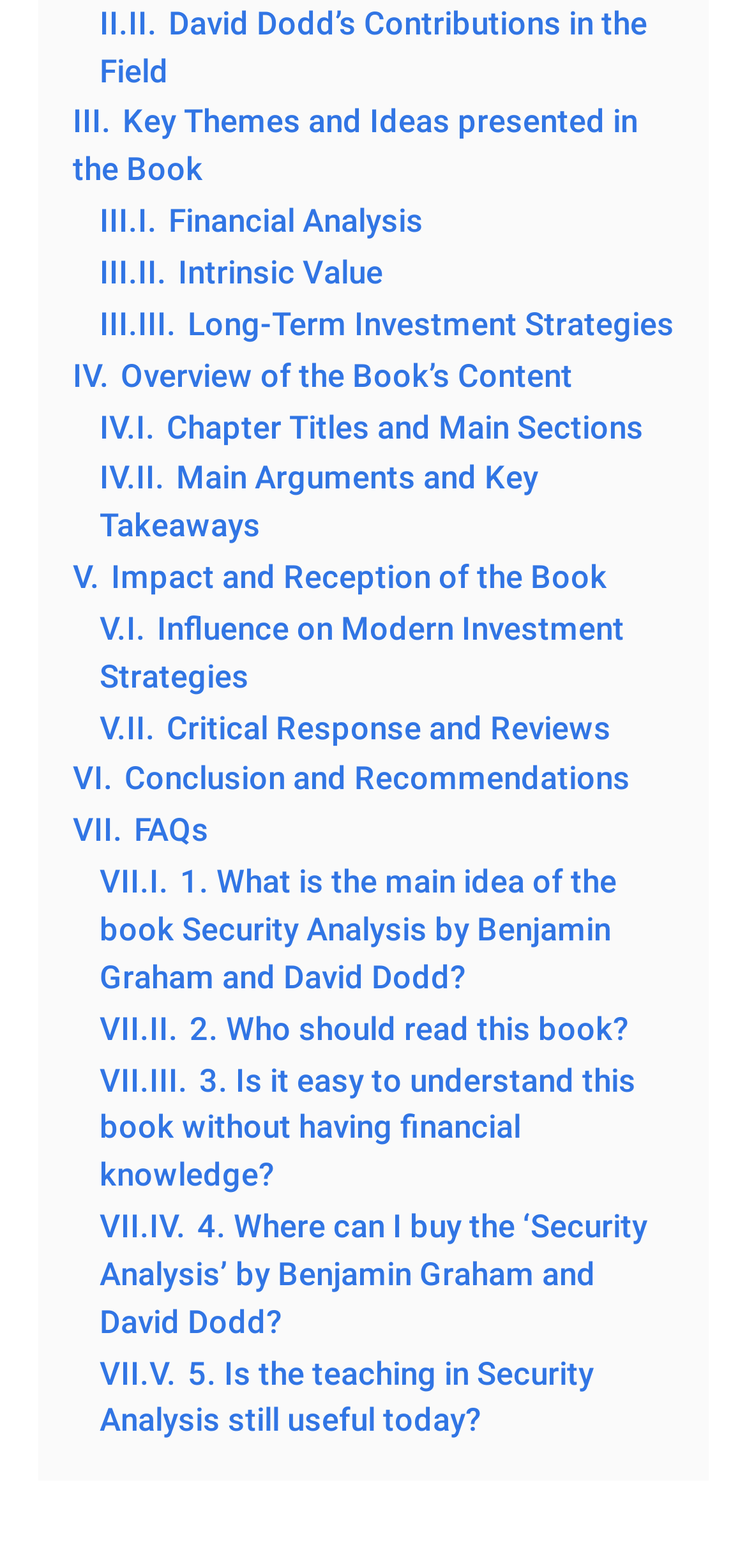What is the focus of the 'III.I. Financial Analysis' section?
Use the screenshot to answer the question with a single word or phrase.

Financial Analysis